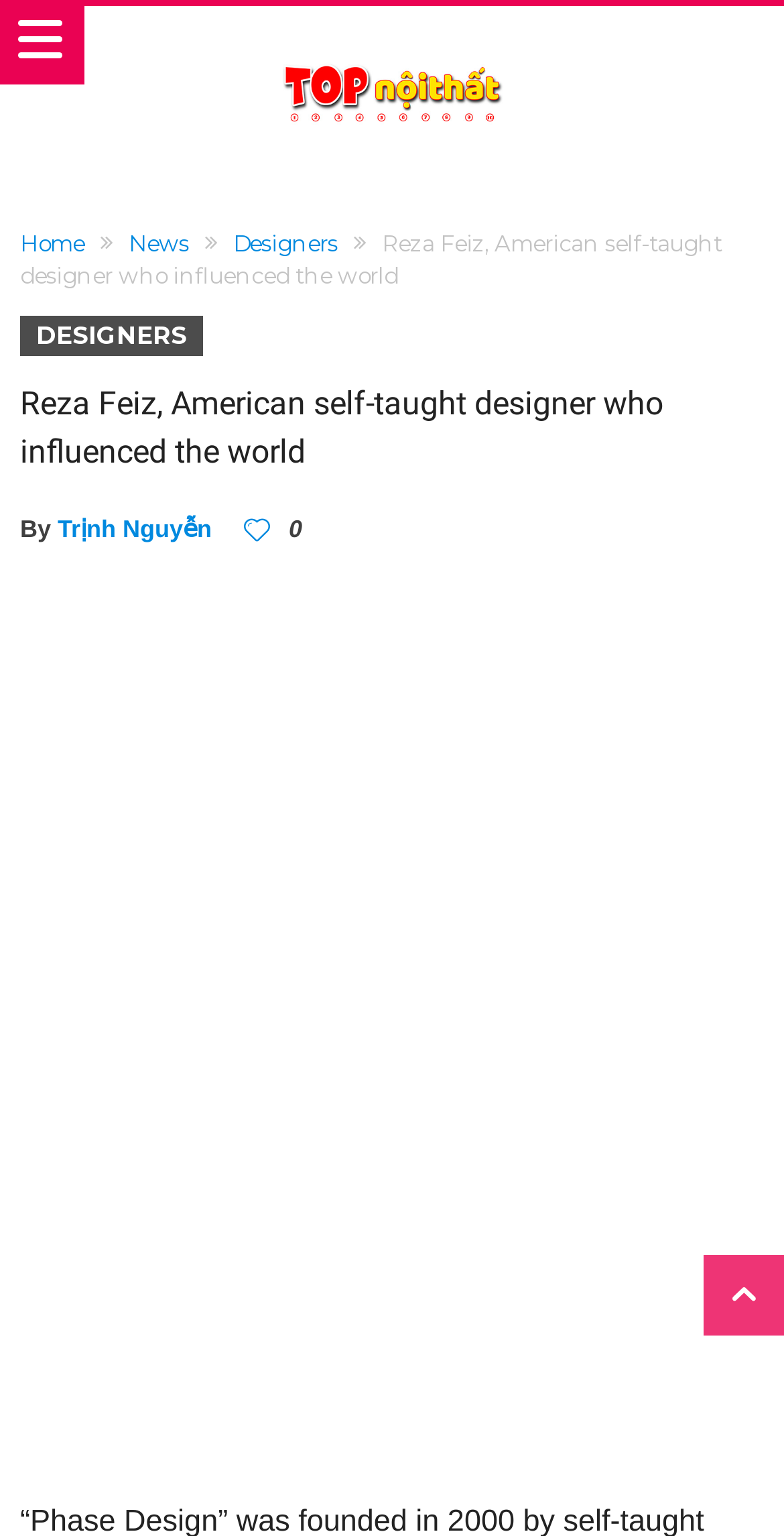What is the category of the link 'Trung tâm Nội Thất, Trang Trí, Gia Dụng, VLXD'?
Provide a fully detailed and comprehensive answer to the question.

The link 'Trung tâm Nội Thất, Trang Trí, Gia Dụng, VLXD' is located under the 'Home' category, which can be inferred from its position and the other links nearby.